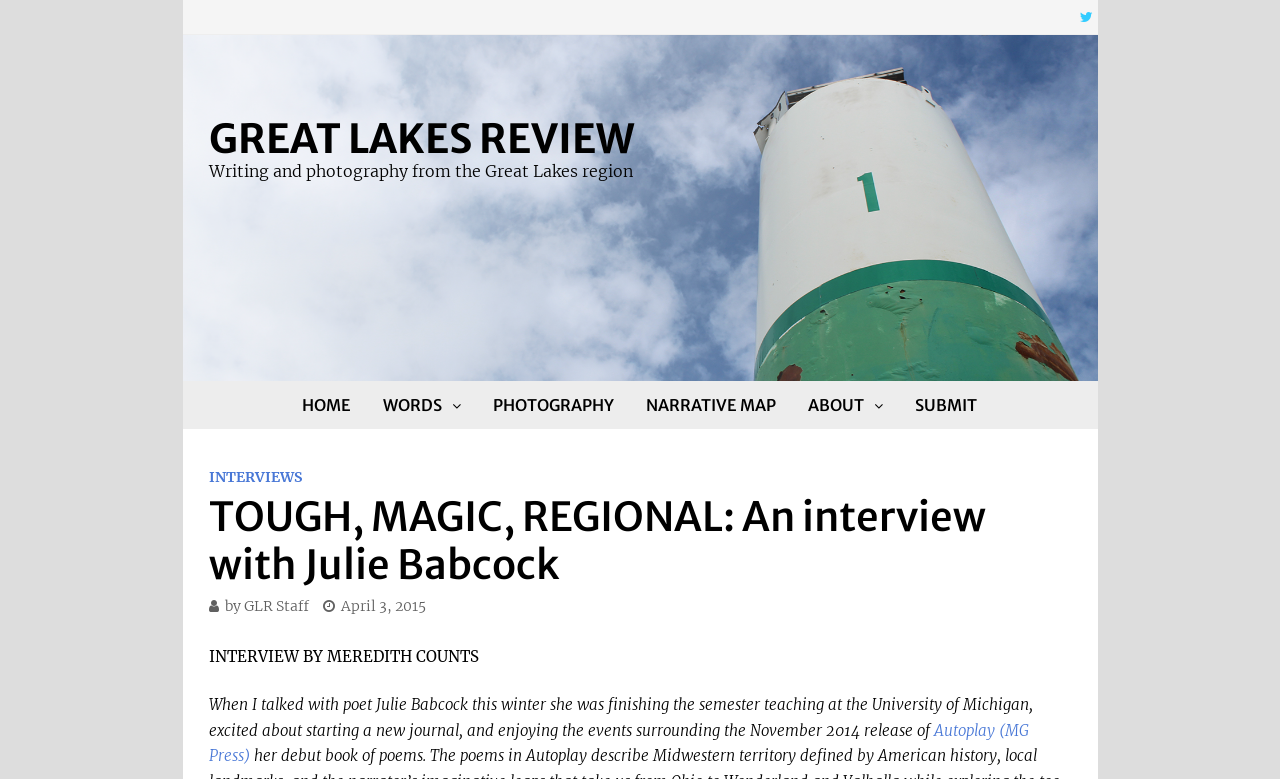Find the bounding box coordinates of the element you need to click on to perform this action: 'view photography'. The coordinates should be represented by four float values between 0 and 1, in the format [left, top, right, bottom].

[0.373, 0.489, 0.493, 0.55]